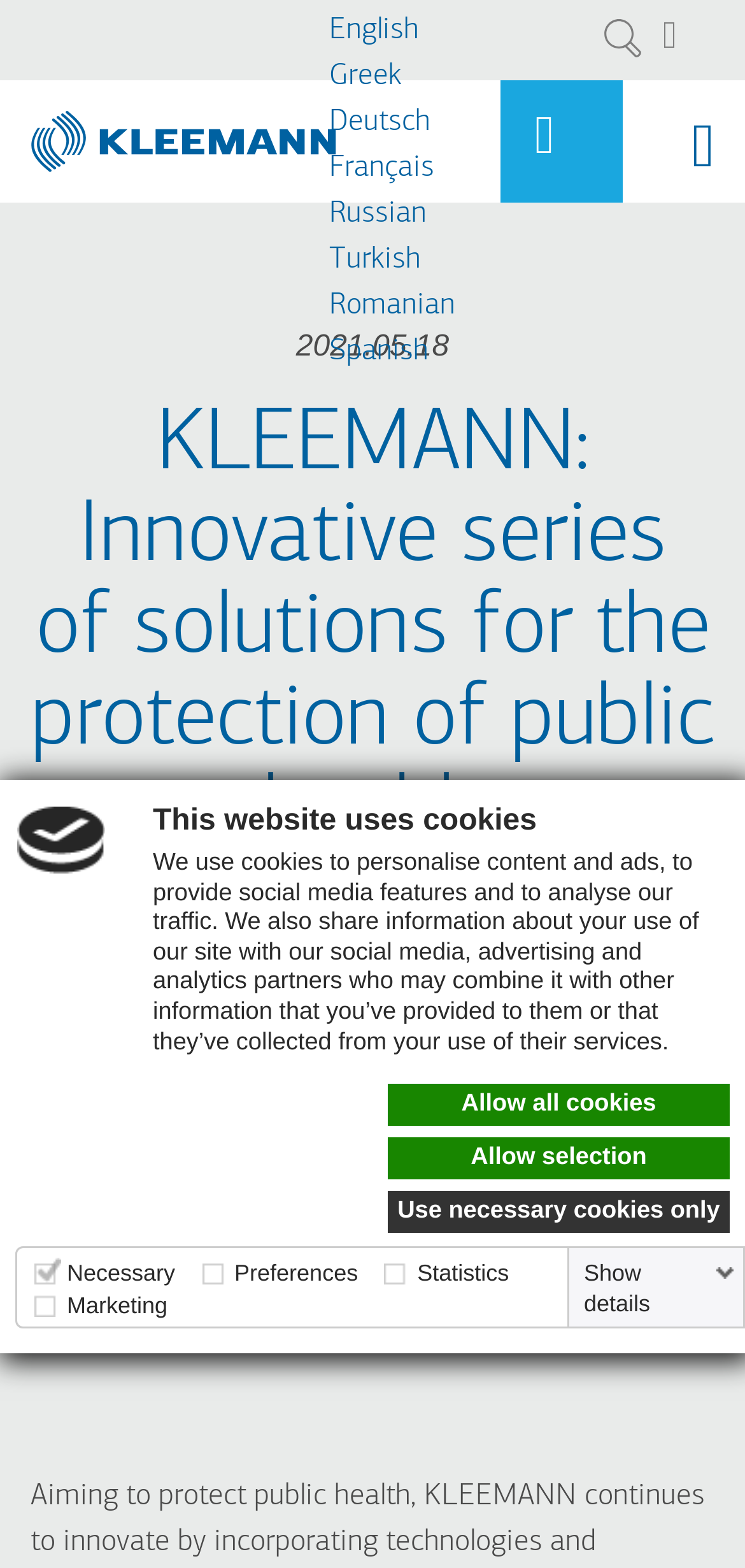Find the bounding box coordinates for the area that must be clicked to perform this action: "Click the 'Home' link".

[0.0, 0.051, 0.451, 0.11]